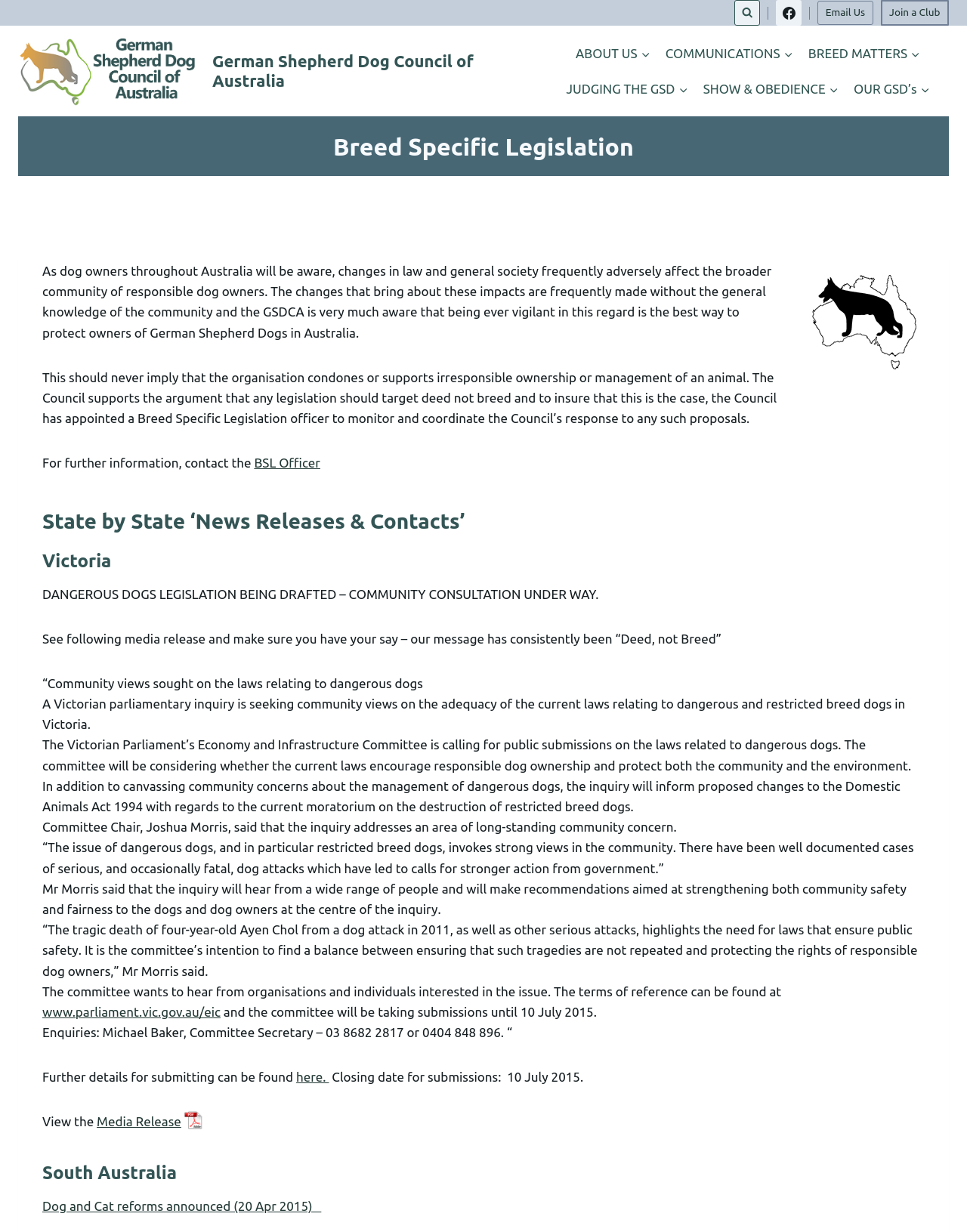Using the provided element description "JUDGING THE GSDExpand", determine the bounding box coordinates of the UI element.

[0.578, 0.058, 0.719, 0.087]